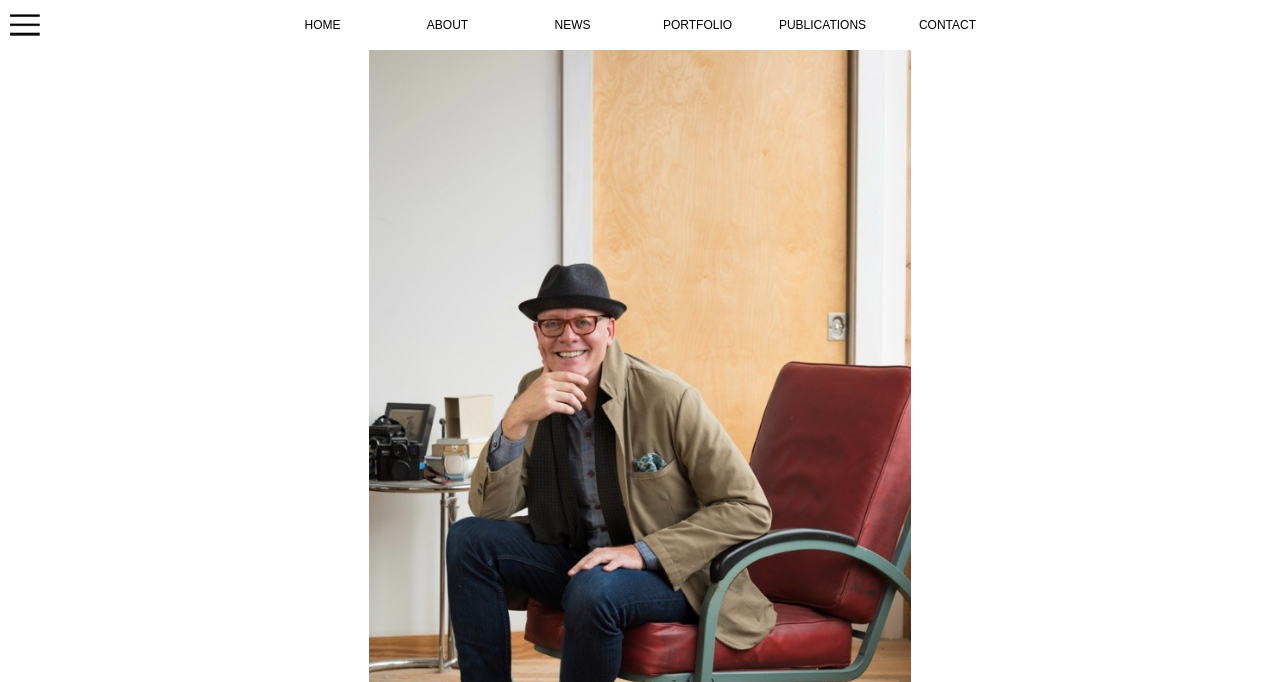What is the position of the 'NEWS' link?
Refer to the image and provide a one-word or short phrase answer.

third